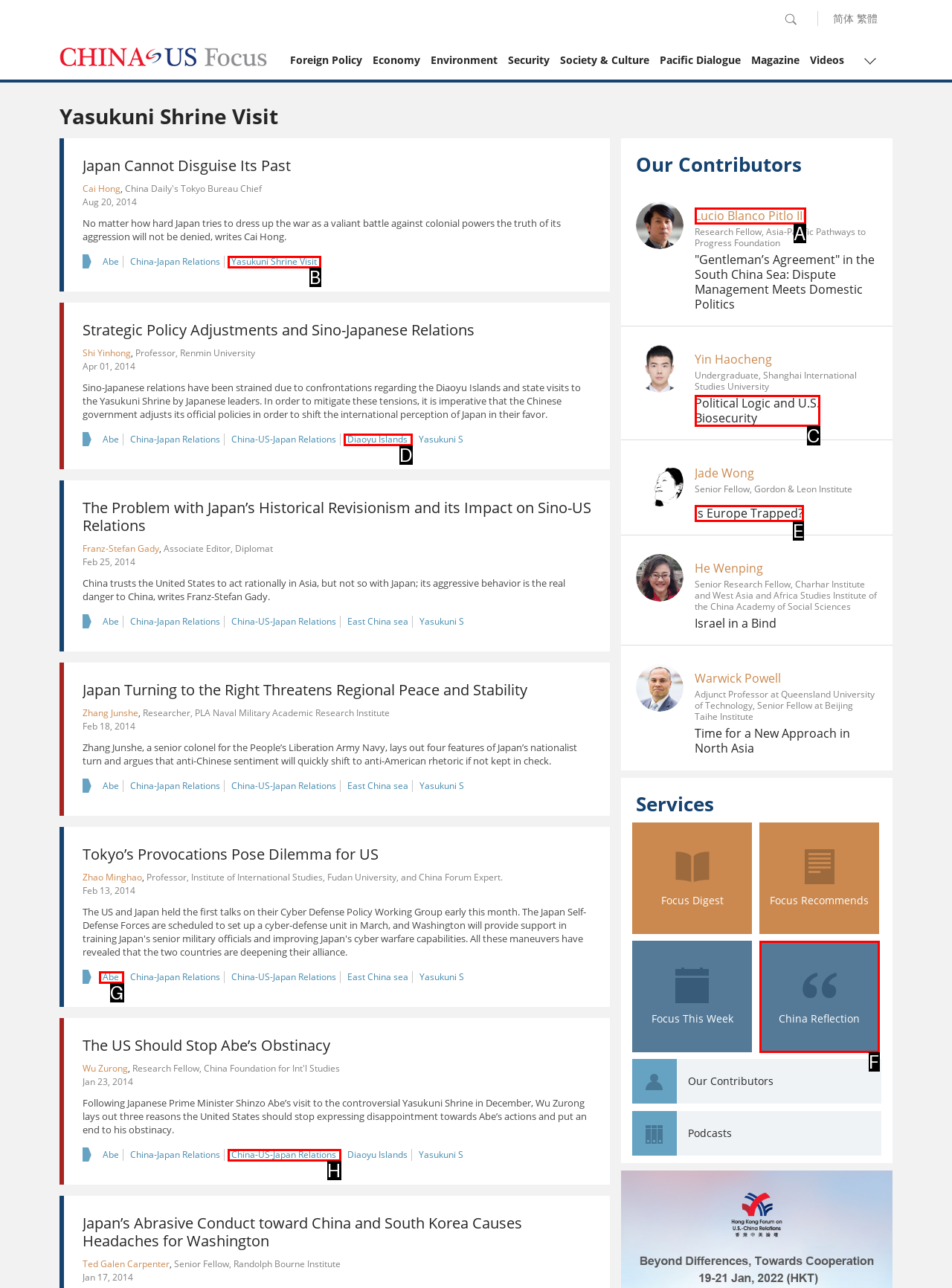Tell me which one HTML element best matches the description: Political Logic and U.S. Biosecurity Answer with the option's letter from the given choices directly.

C